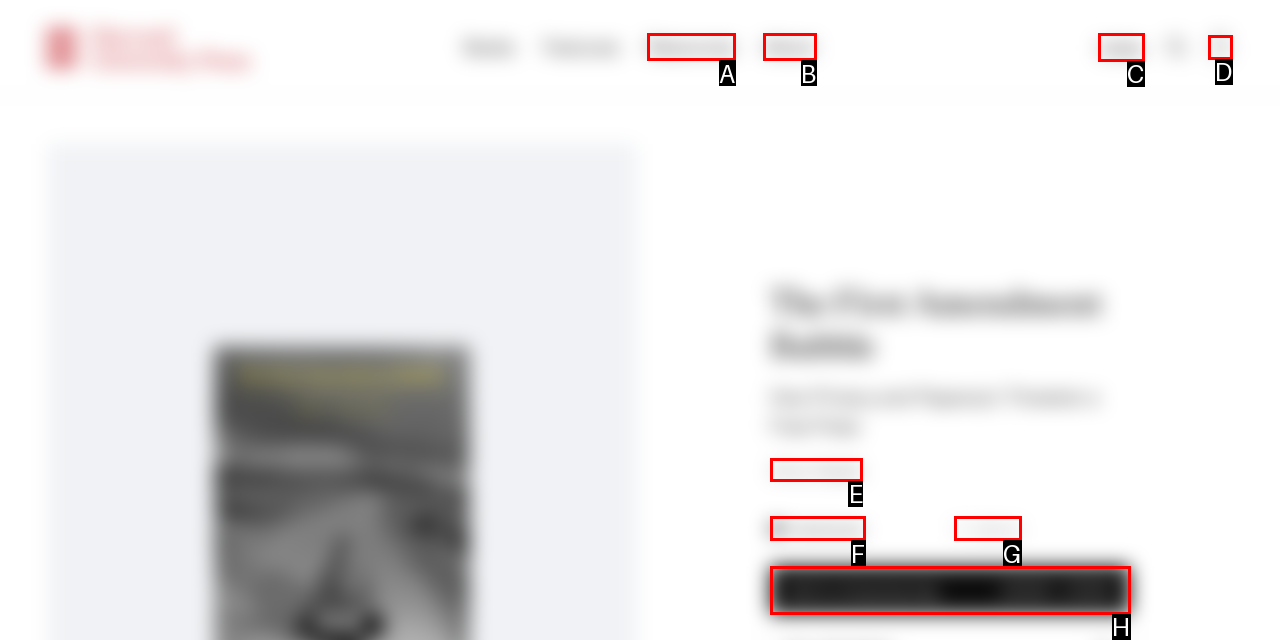Find the HTML element to click in order to complete this task: View author profile
Answer with the letter of the correct option.

E